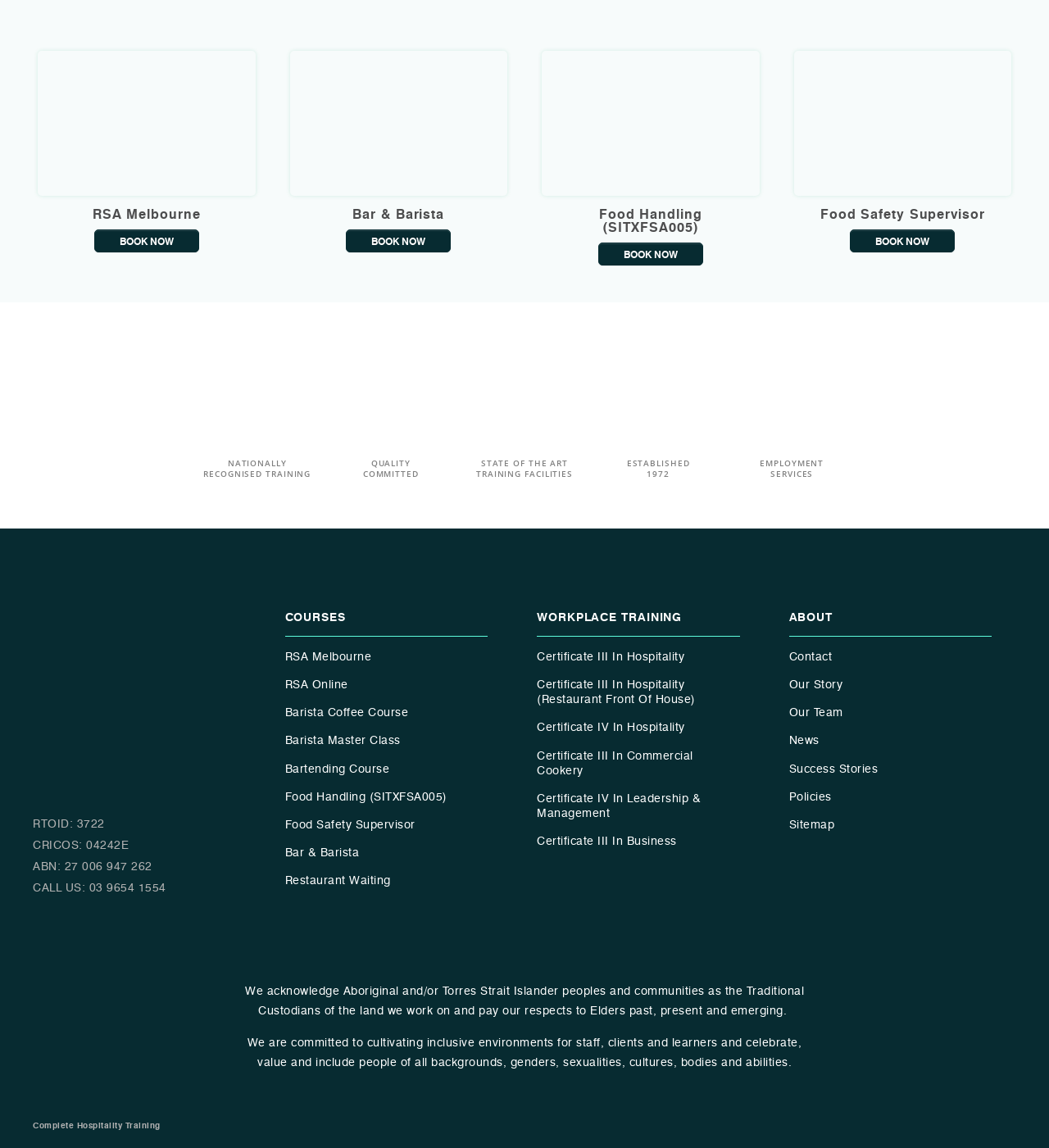What is the name of the training course with the ID 3722?
Use the image to answer the question with a single word or phrase.

NATIONALLY RECOGNISED TRAINING